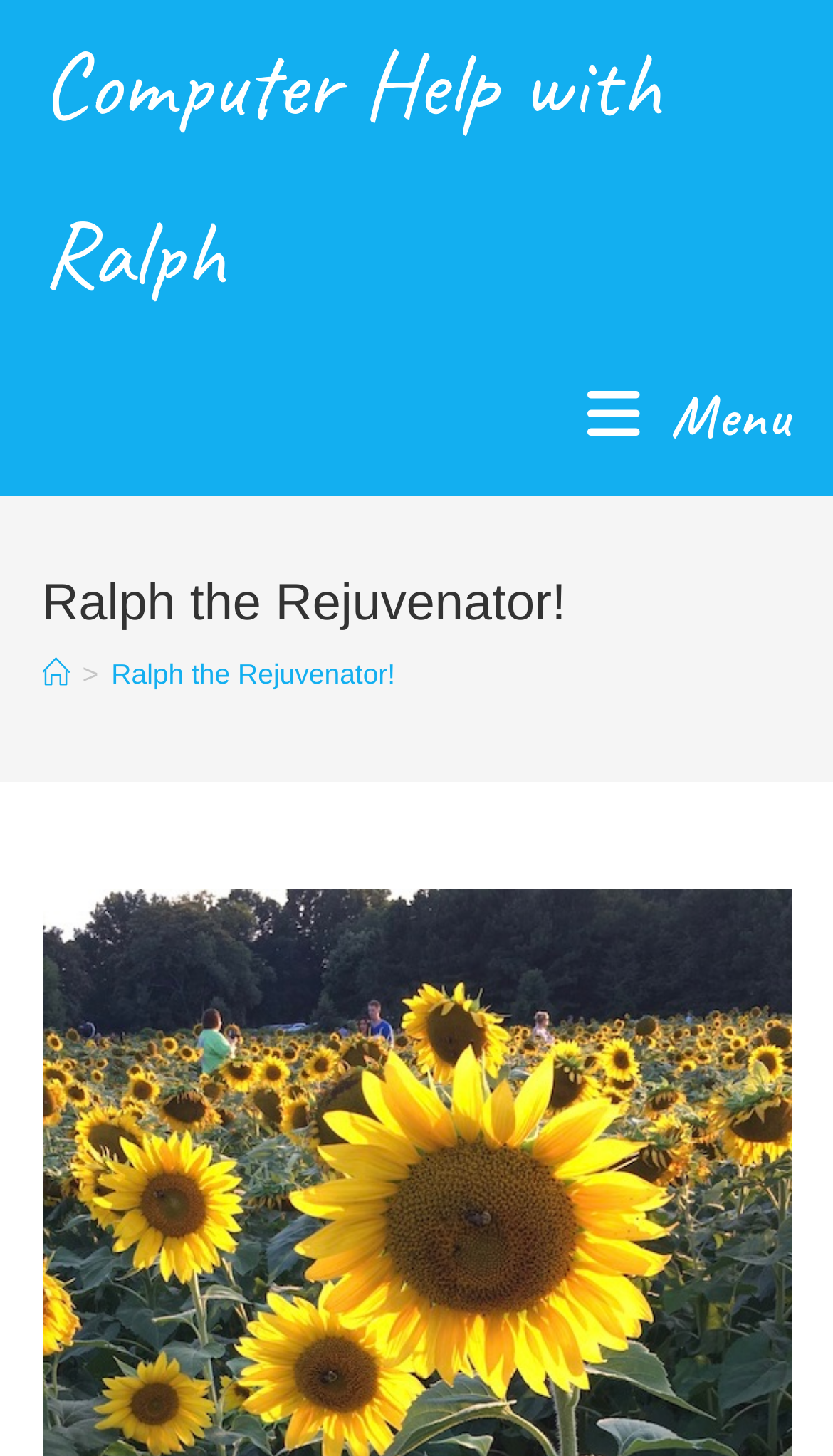Given the description of a UI element: "Ralph the Rejuvenator!", identify the bounding box coordinates of the matching element in the webpage screenshot.

[0.134, 0.452, 0.475, 0.474]